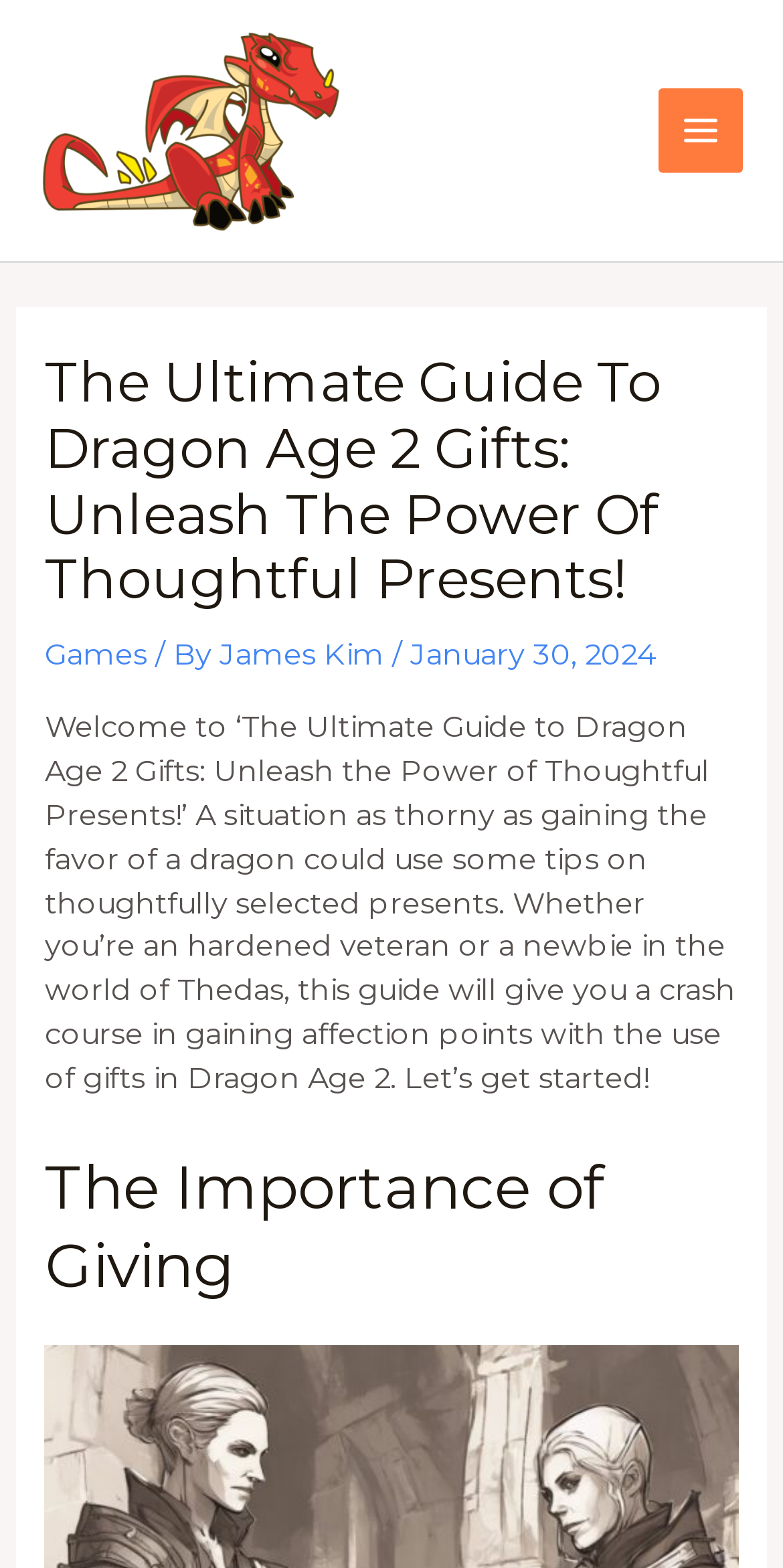Identify and provide the bounding box coordinates of the UI element described: "January 17, 2023August 16, 2023". The coordinates should be formatted as [left, top, right, bottom], with each number being a float between 0 and 1.

None